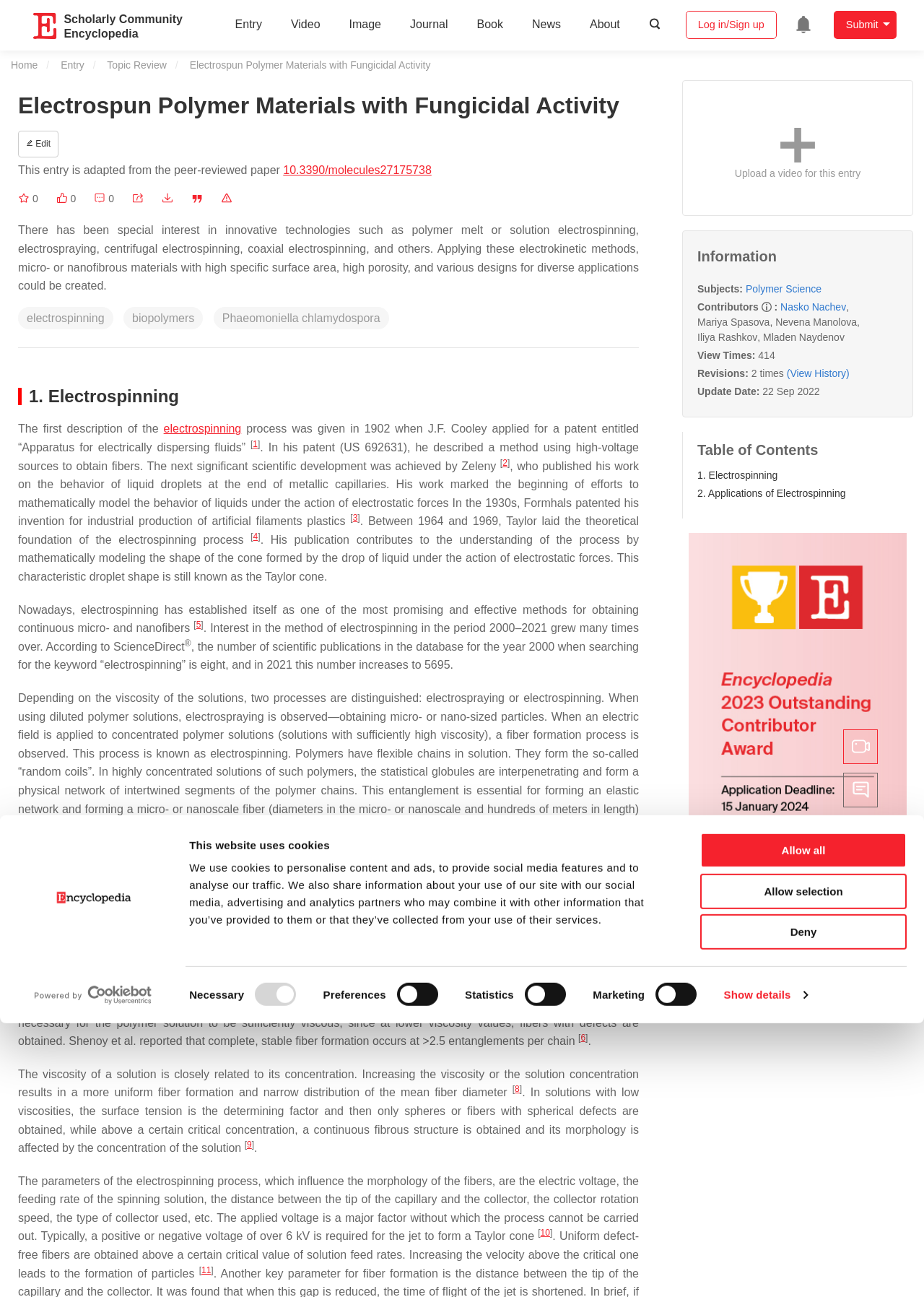Specify the bounding box coordinates of the area to click in order to execute this command: 'Go to the 'Home' page'. The coordinates should consist of four float numbers ranging from 0 to 1, and should be formatted as [left, top, right, bottom].

[0.012, 0.046, 0.063, 0.055]